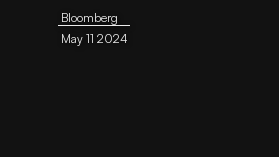What is the background color of the image?
Could you please answer the question thoroughly and with as much detail as possible?

The caption describes the background as 'dark', which emphasizes the contrast and makes the text stand out clearly.